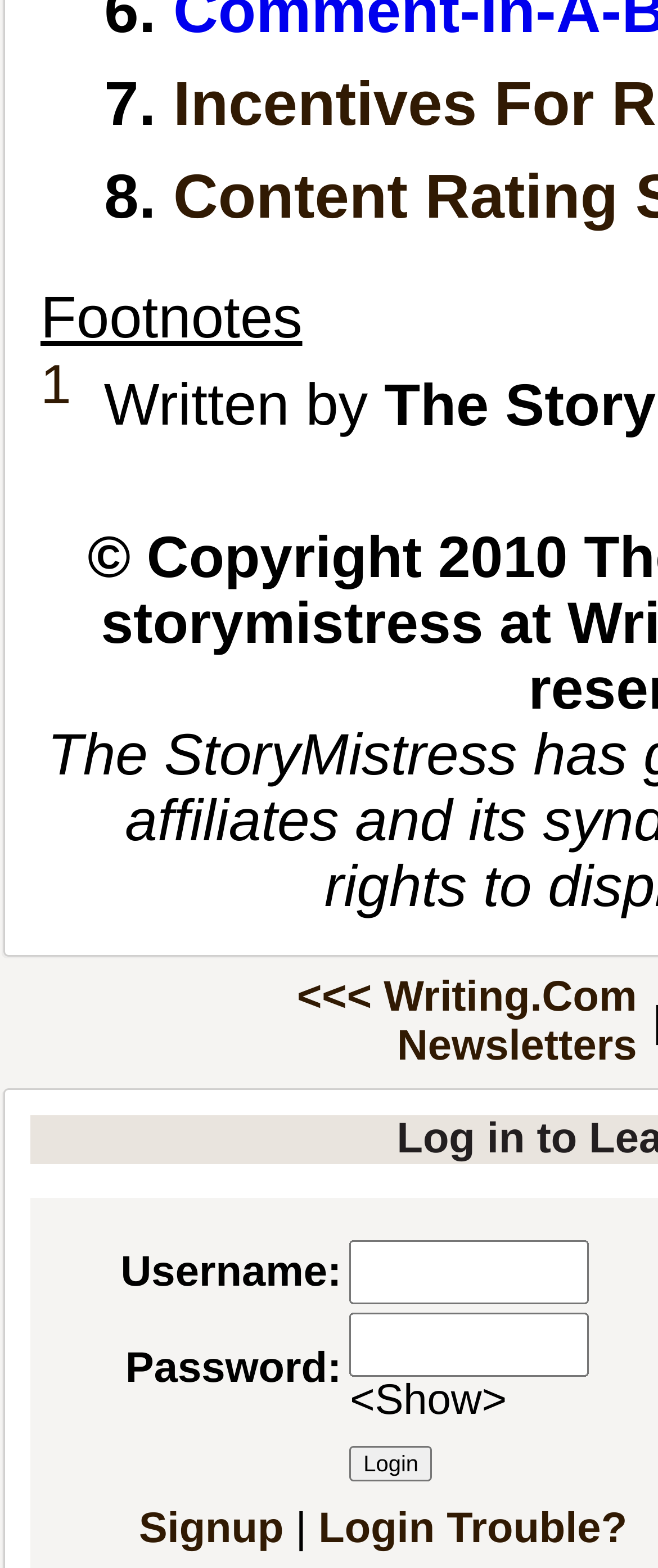Give a short answer to this question using one word or a phrase:
What is the text next to the 'Show' link?

Password: